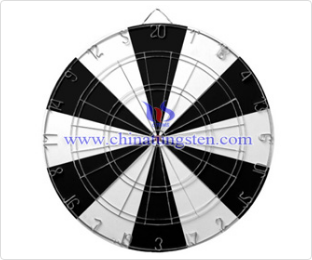What is the purpose of the numbers on the dartboard?
Based on the image, please offer an in-depth response to the question.

The numbers on the dartboard serve as markers for scoring areas, which are essential for gameplay in darts, allowing players to keep track of their scores during a game or competition.